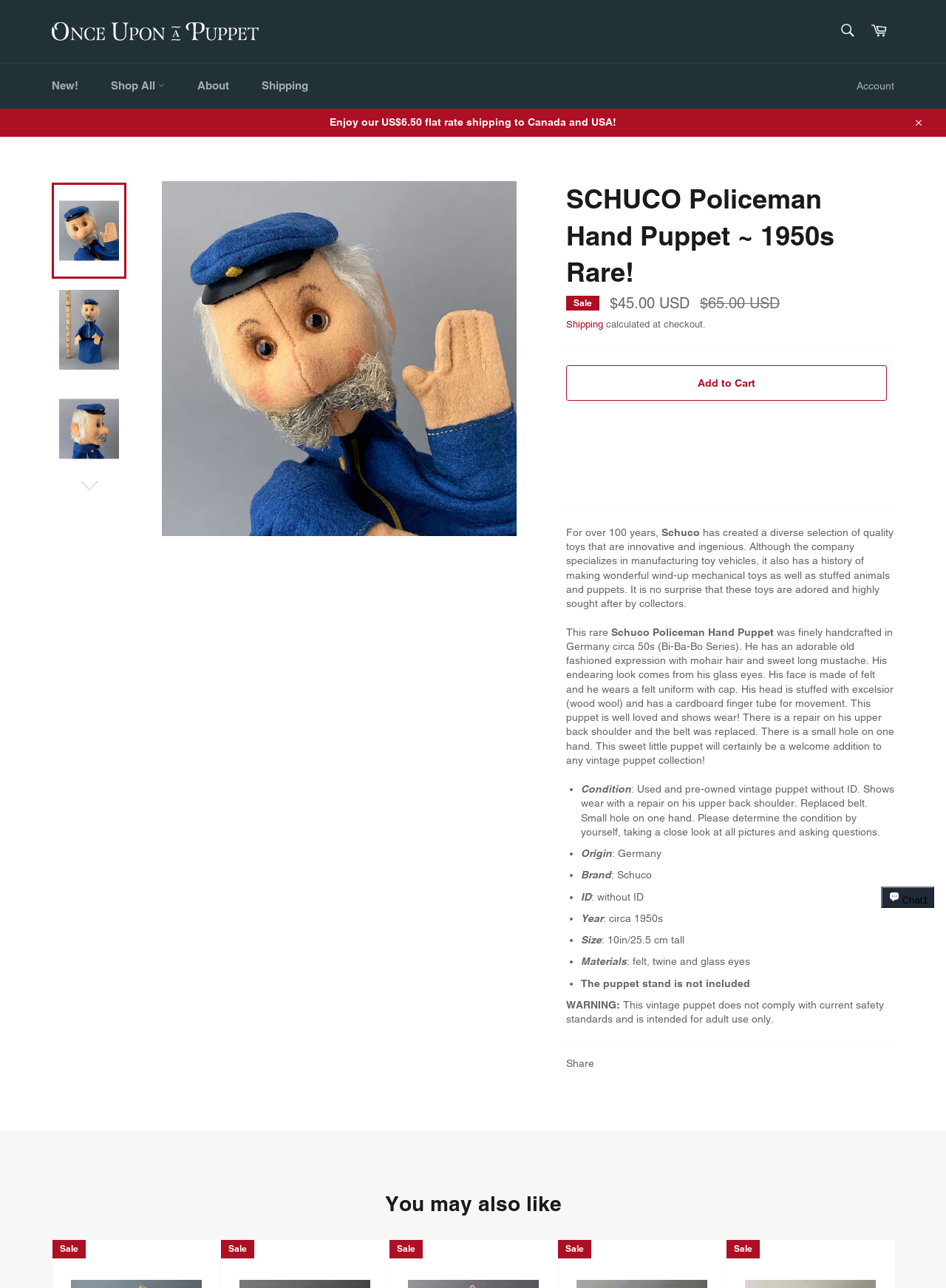What is the country of origin of the puppet?
Answer the question with a detailed and thorough explanation.

The country of origin of the puppet can be found in the product description section, where it is mentioned that the puppet was 'finely handcrafted in Germany circa 50s (Bi-Ba-Bo Series)'.